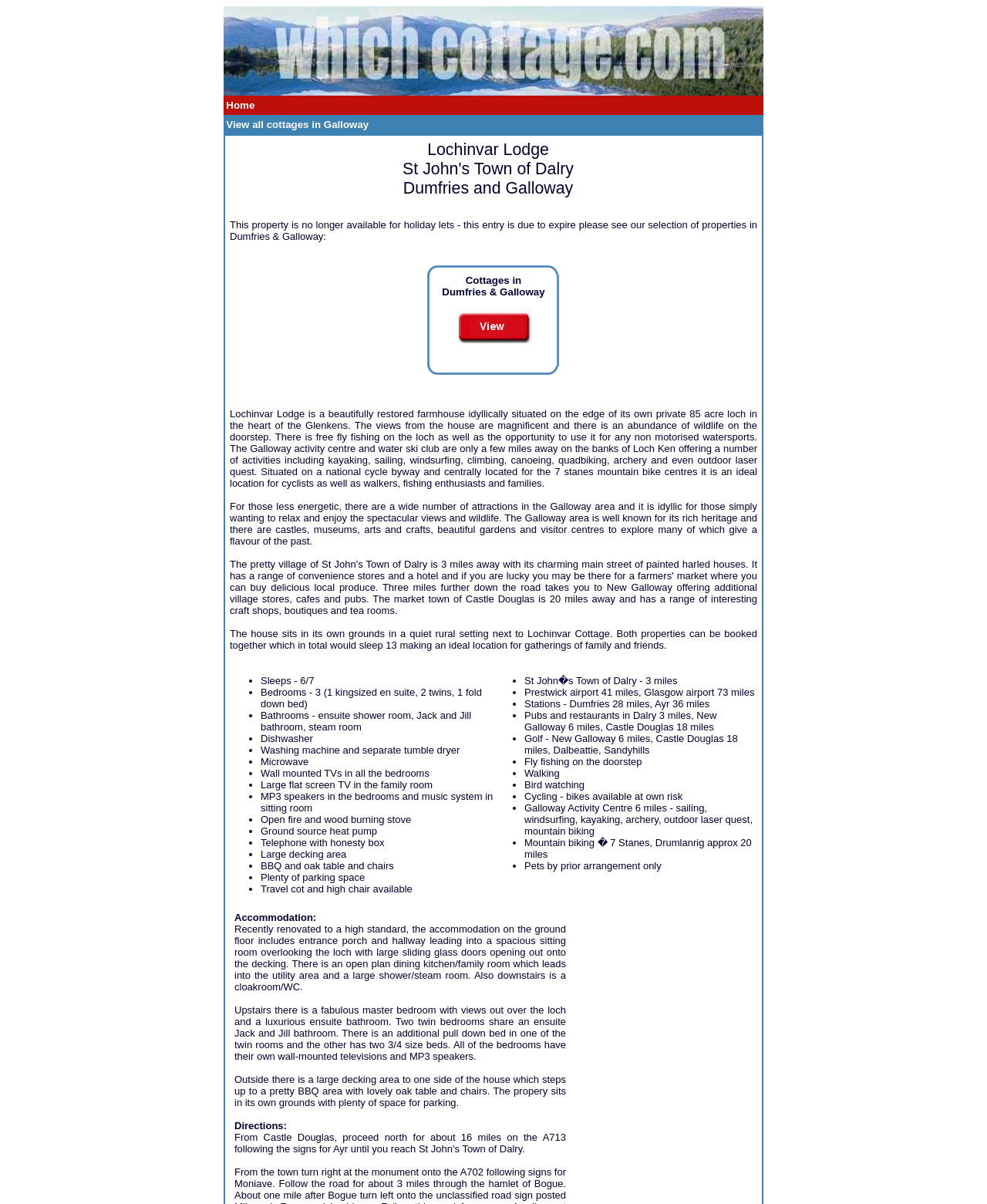Give the bounding box coordinates for the element described by: "View all cottages in Galloway".

[0.229, 0.099, 0.374, 0.108]